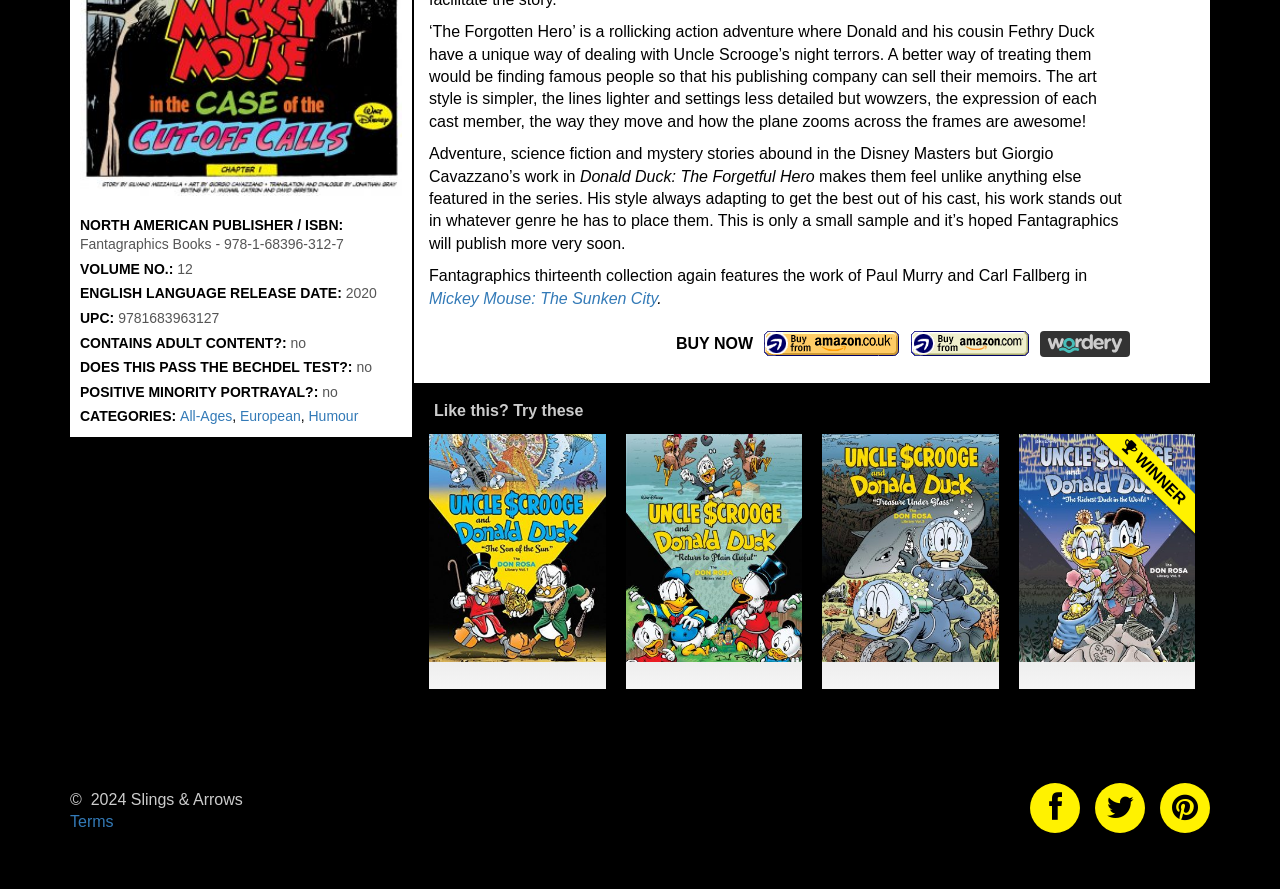Find the bounding box coordinates for the UI element whose description is: "Mickey Mouse: The Sunken City". The coordinates should be four float numbers between 0 and 1, in the format [left, top, right, bottom].

[0.335, 0.326, 0.513, 0.345]